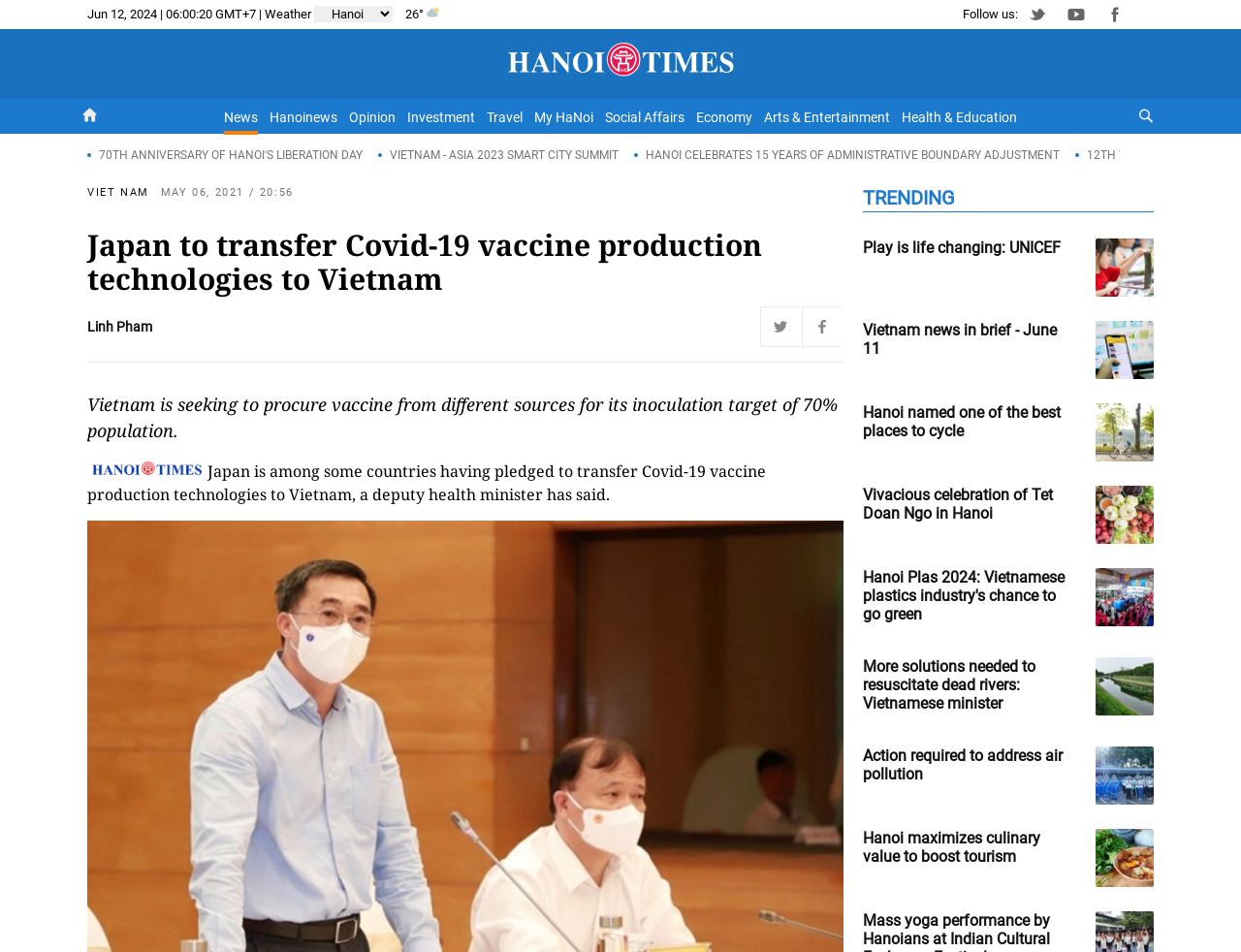Carefully examine the image and provide an in-depth answer to the question: What is the name of the newspaper?

I found the name of the newspaper by looking at the top of the webpage, where it says 'Hanoi Times' in a large font.